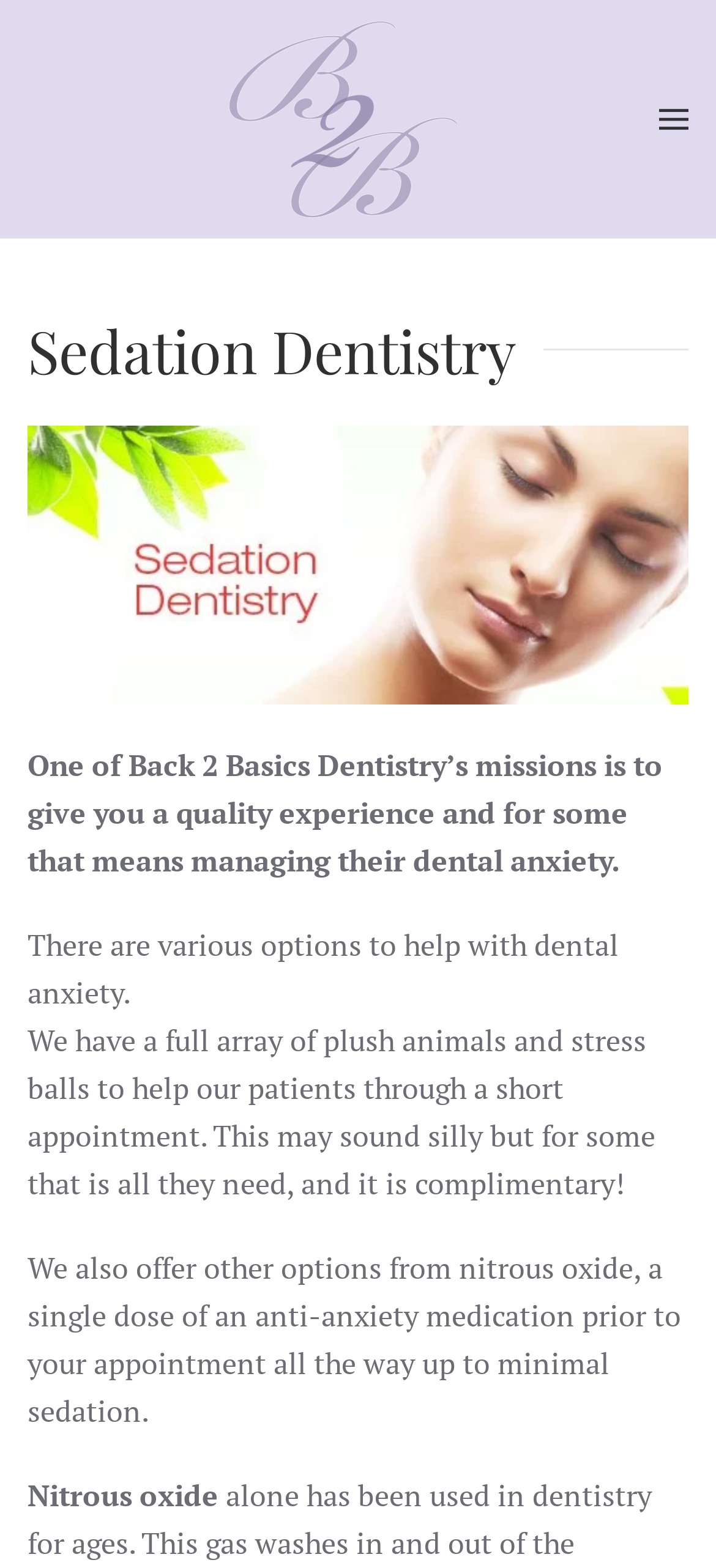What is offered to help with dental anxiety?
Can you give a detailed and elaborate answer to the question?

The webpage mentions that there are various options to help with dental anxiety, including plush animals, stress balls, nitrous oxide, and anti-anxiety medication.